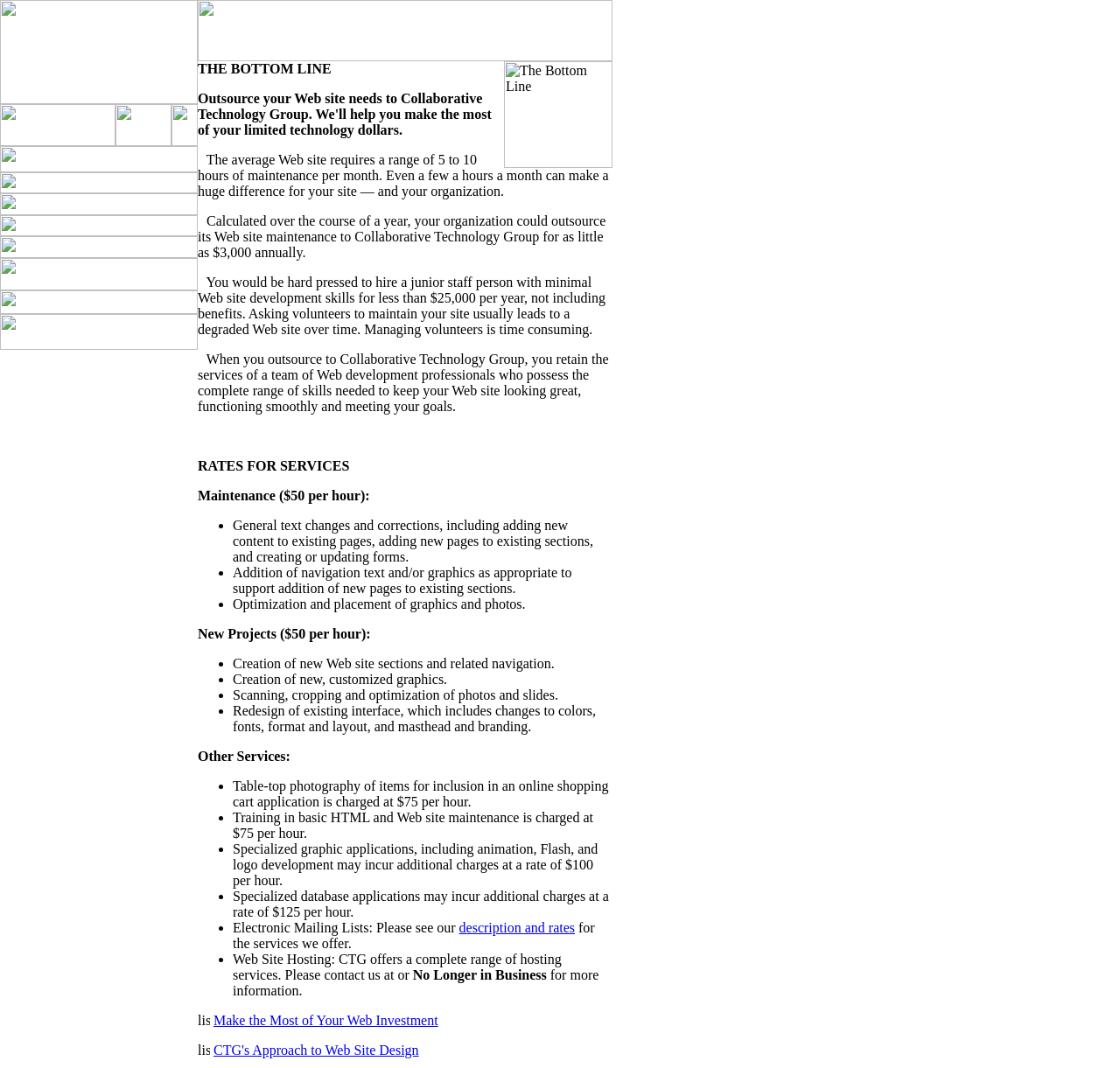Based on the image, provide a detailed response to the question:
What is the benefit of outsourcing website maintenance compared to hiring a junior staff person?

According to the webpage, outsourcing website maintenance to Collaborative Technology Group can be more cost-effective than hiring a junior staff person, with an annual cost of $3,000 compared to a salary of at least $25,000 per year, not including benefits.